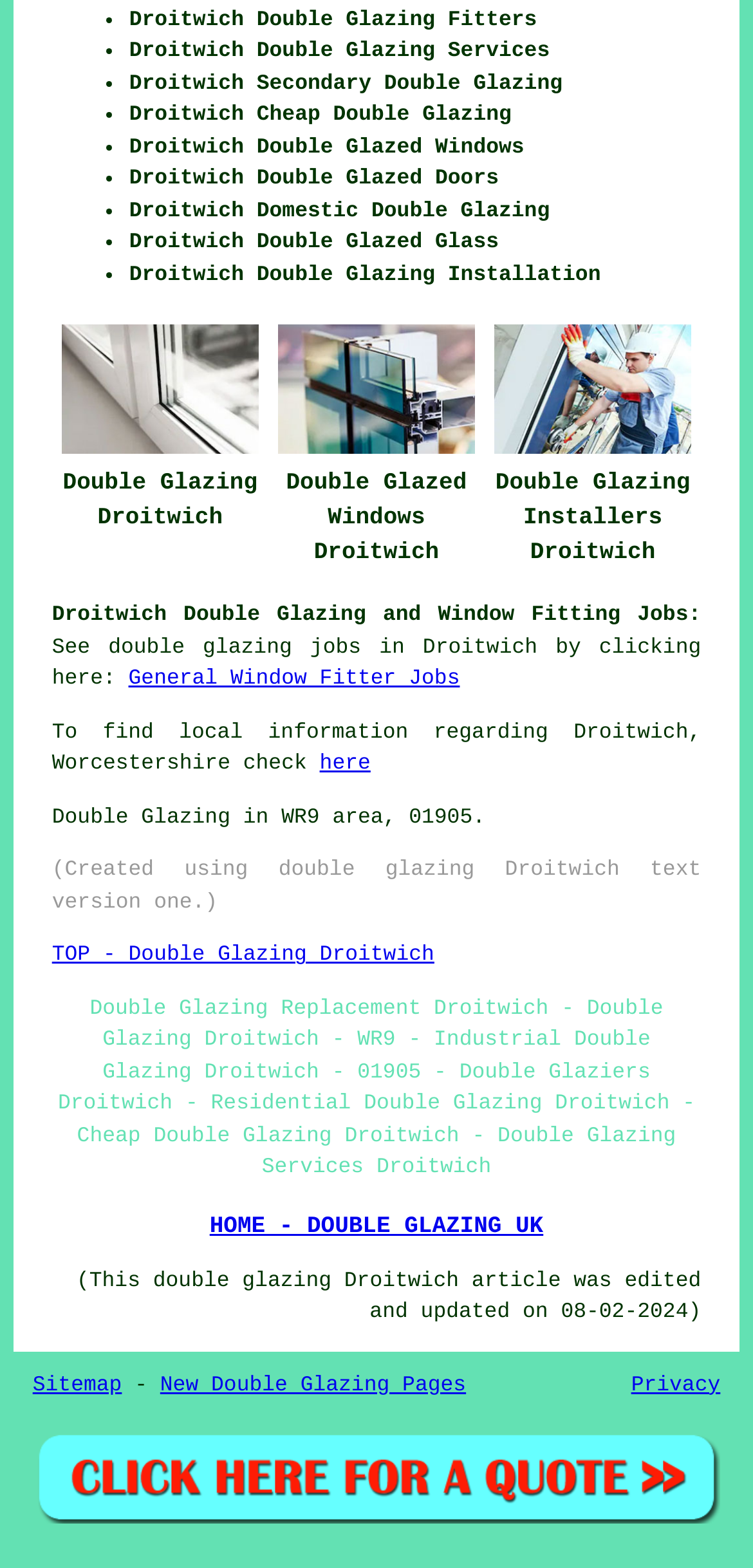Identify the bounding box coordinates for the region of the element that should be clicked to carry out the instruction: "Click on 'TOP - Double Glazing Droitwich'". The bounding box coordinates should be four float numbers between 0 and 1, i.e., [left, top, right, bottom].

[0.069, 0.603, 0.577, 0.617]